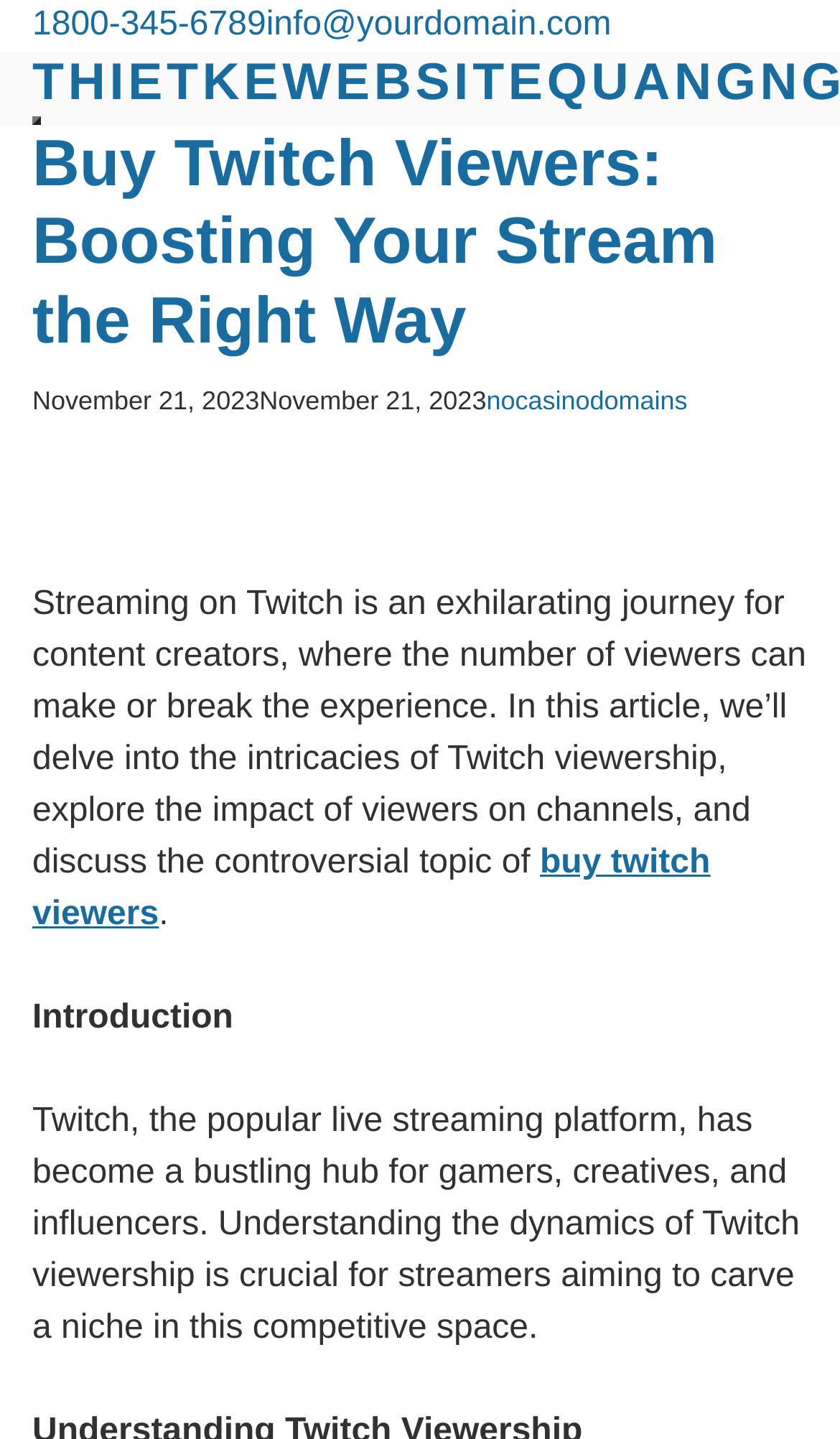Using a single word or phrase, answer the following question: 
What is the date mentioned on the webpage?

November 21, 2023